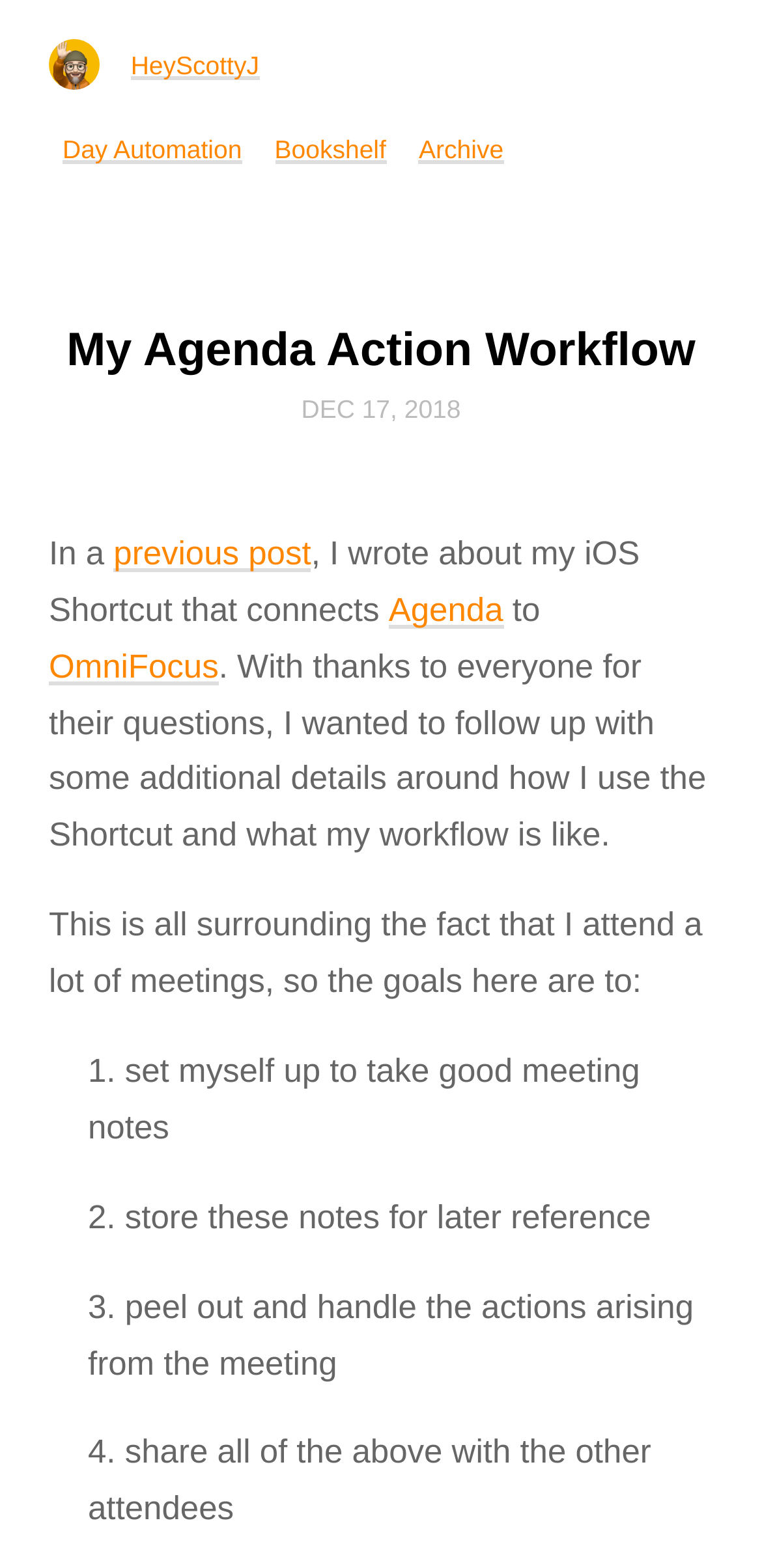Describe every aspect of the webpage comprehensively.

The webpage appears to be a blog post titled "My Agenda Action Workflow" by HeyScottyJ. At the top left corner, there is an image, and next to it, a link to the author's name, HeyScottyJ. Below the image, there are three links: "Day Automation", "Bookshelf", and "Archive", which are likely navigation links.

The main content of the page is divided into sections. The first section has a header that displays the title "My Agenda Action Workflow" and a date "DEC 17, 2018". Below the header, there is a paragraph of text that discusses the author's previous post about an iOS Shortcut that connects to Agenda and OmniFocus.

The next section is a list of four goals, each marked with a numbered list marker. The goals are to set oneself up to take good meeting notes, store these notes for later reference, peel out and handle the actions arising from the meeting, and share all of the above with the other attendees. Each goal is described in a brief sentence.

Throughout the page, there are several links to other pages or resources, including "previous post", "Agenda", "OmniFocus", and "DEC 17, 2018". The overall layout of the page is clean, with clear headings and concise text.